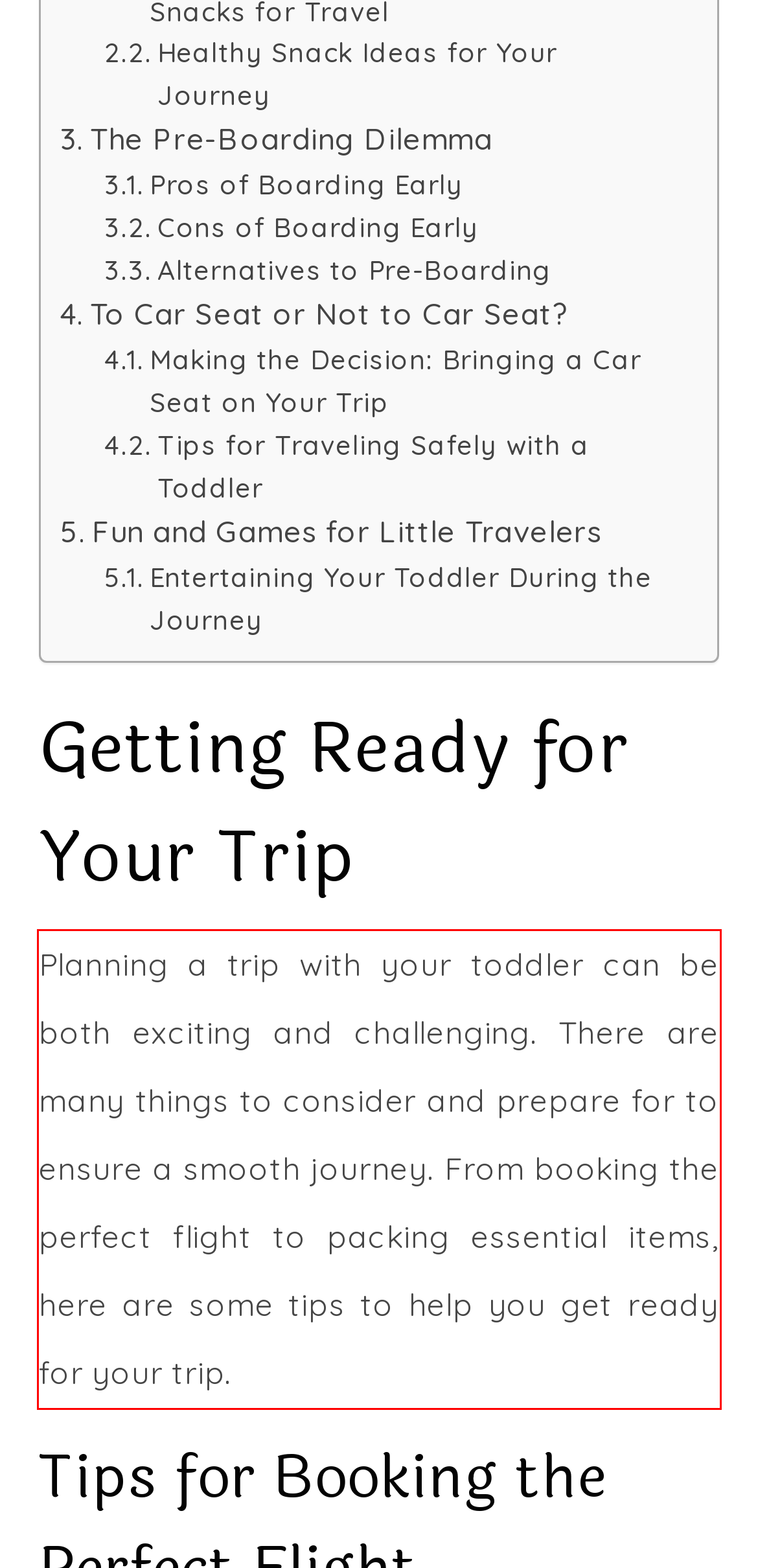You are given a screenshot of a webpage with a UI element highlighted by a red bounding box. Please perform OCR on the text content within this red bounding box.

Planning a trip with your toddler can be both exciting and challenging. There are many things to consider and prepare for to ensure a smooth journey. From booking the perfect flight to packing essential items, here are some tips to help you get ready for your trip.